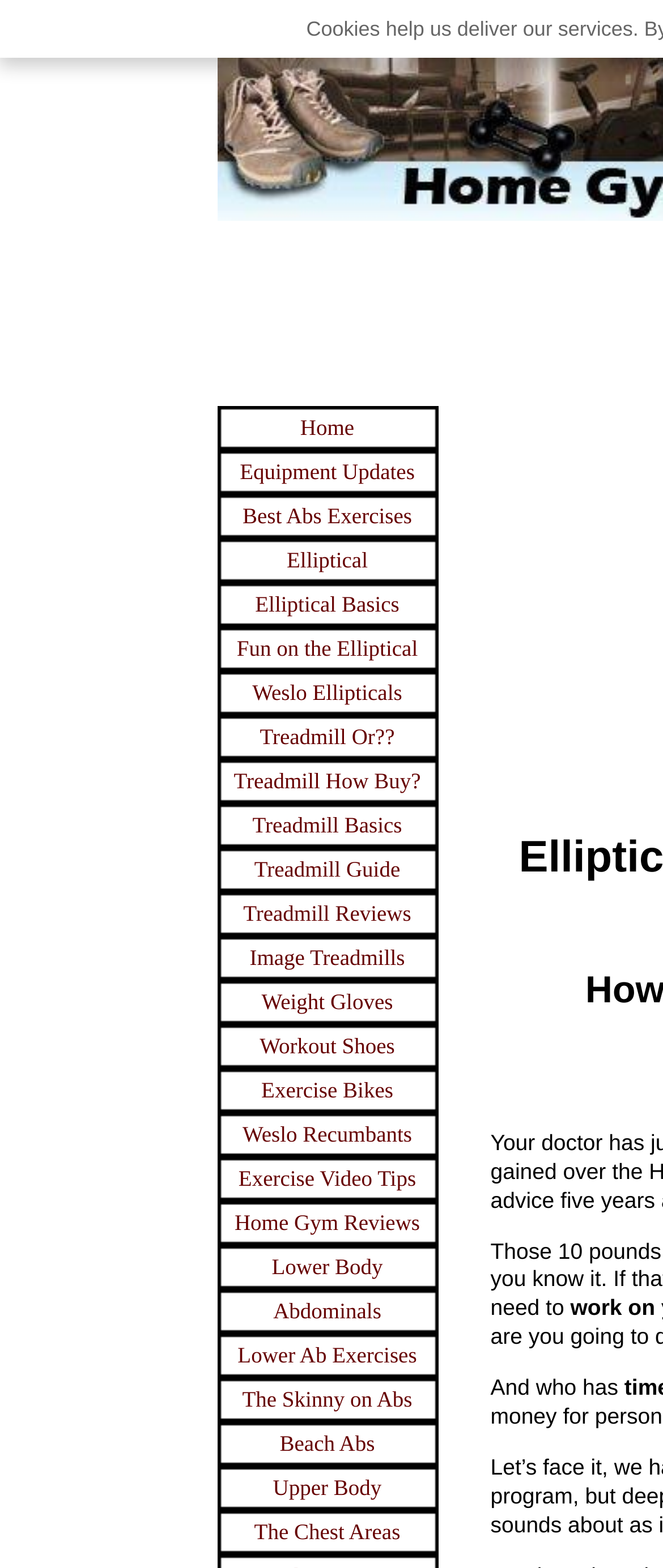Respond with a single word or phrase:
What is the topic of the link 'The Chest Areas'?

Upper Body